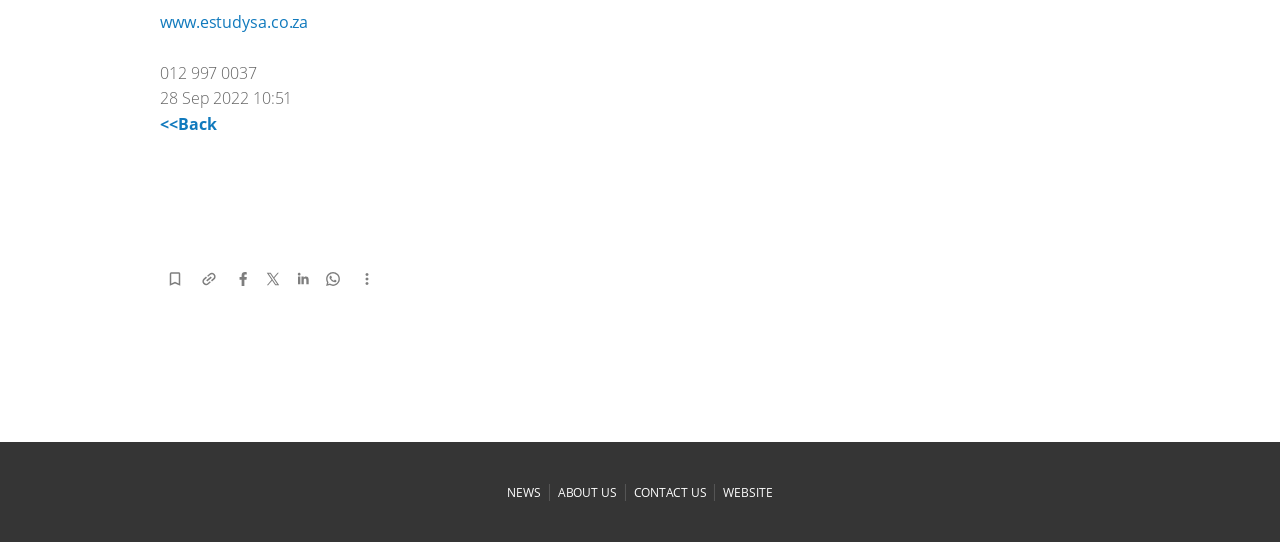Using the image as a reference, answer the following question in as much detail as possible:
What is the website's URL?

The URL of the website is found at the top left corner of the webpage, which is 'www.estudysa.co.za'.